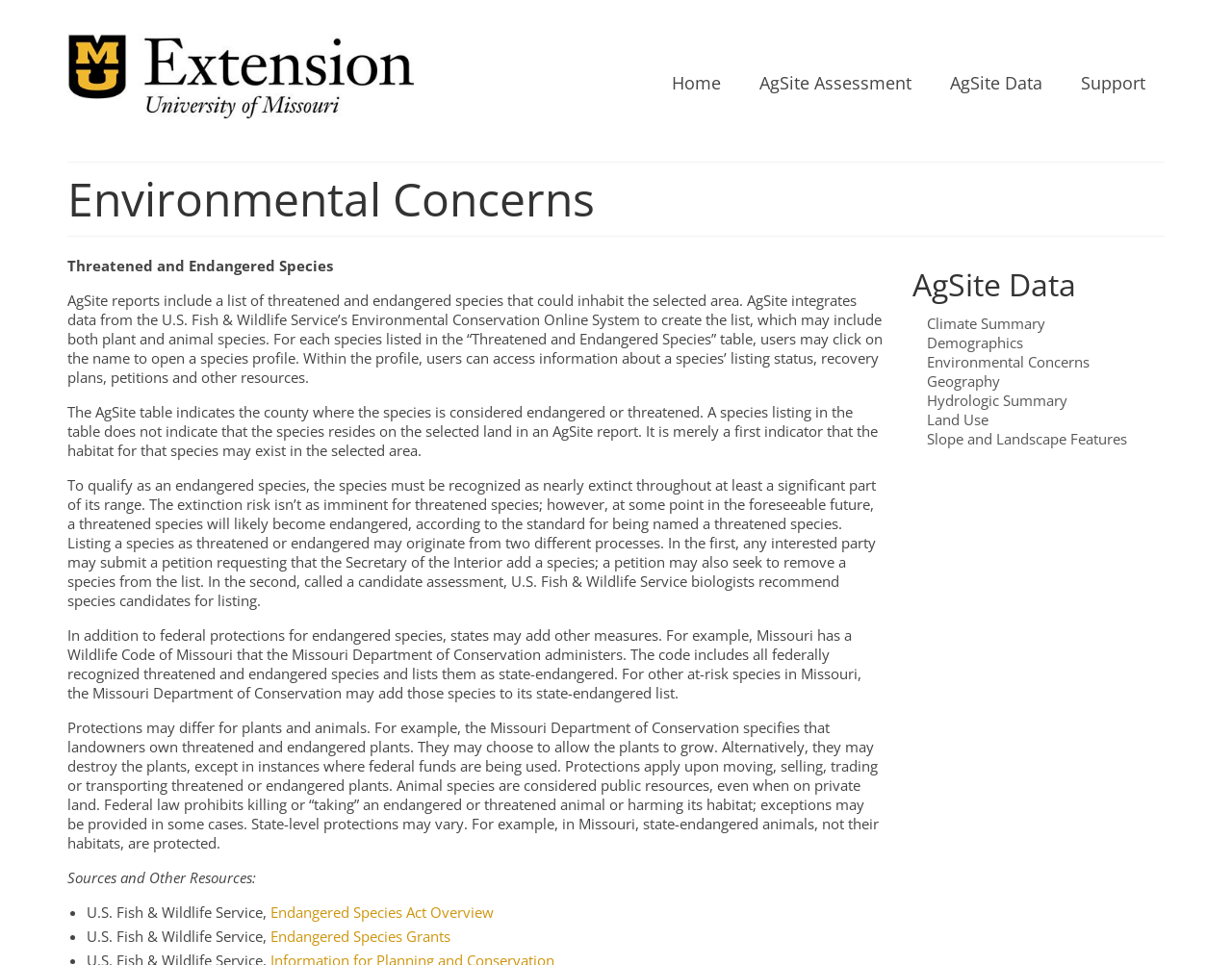Please identify the bounding box coordinates of the element I need to click to follow this instruction: "View Environmental Concerns".

[0.055, 0.187, 0.945, 0.227]